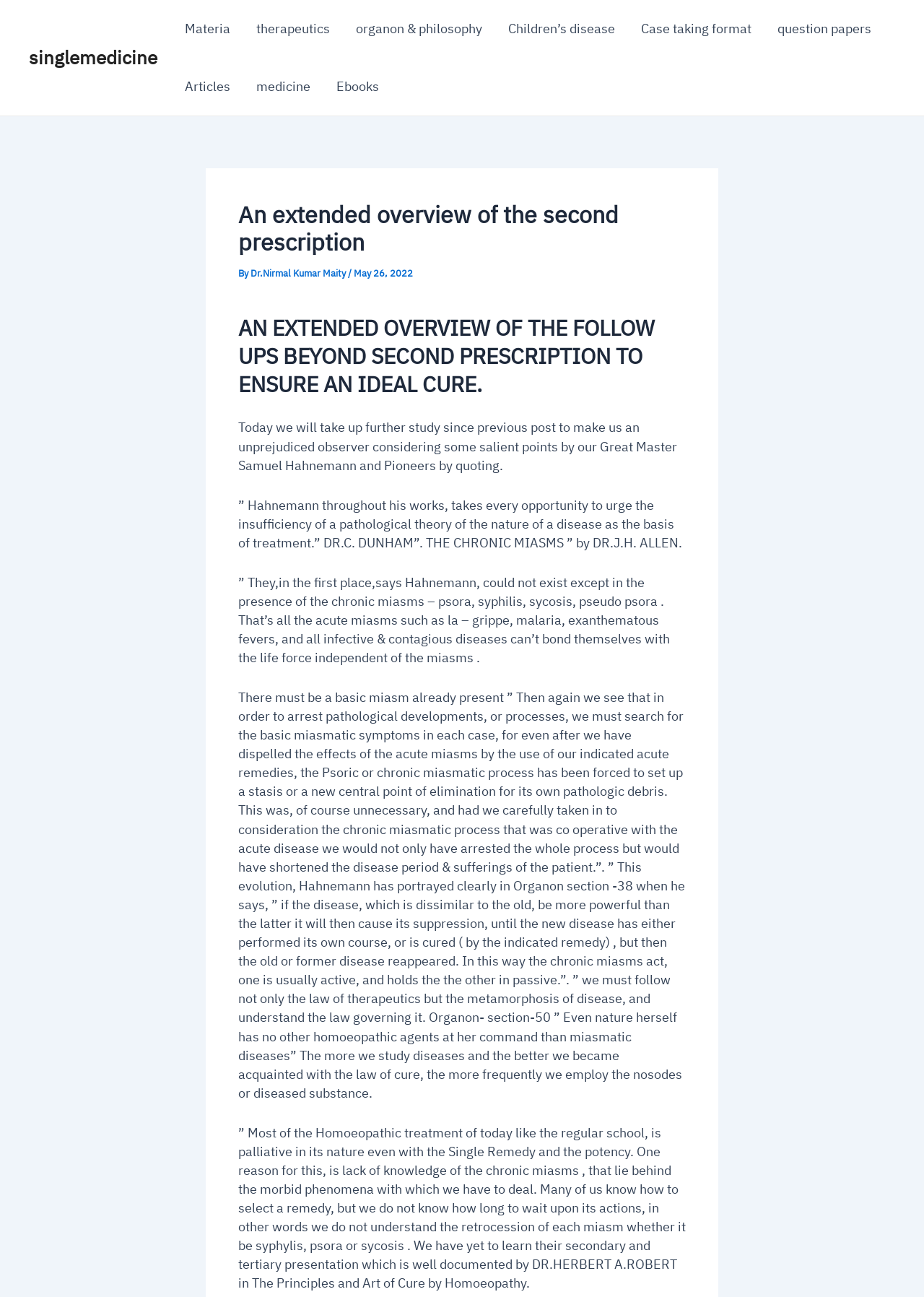What is the name of the Great Master mentioned in the article?
We need a detailed and exhaustive answer to the question. Please elaborate.

I found the answer by reading the content of the webpage, which mentions 'our Great Master Samuel Hahnemann'.